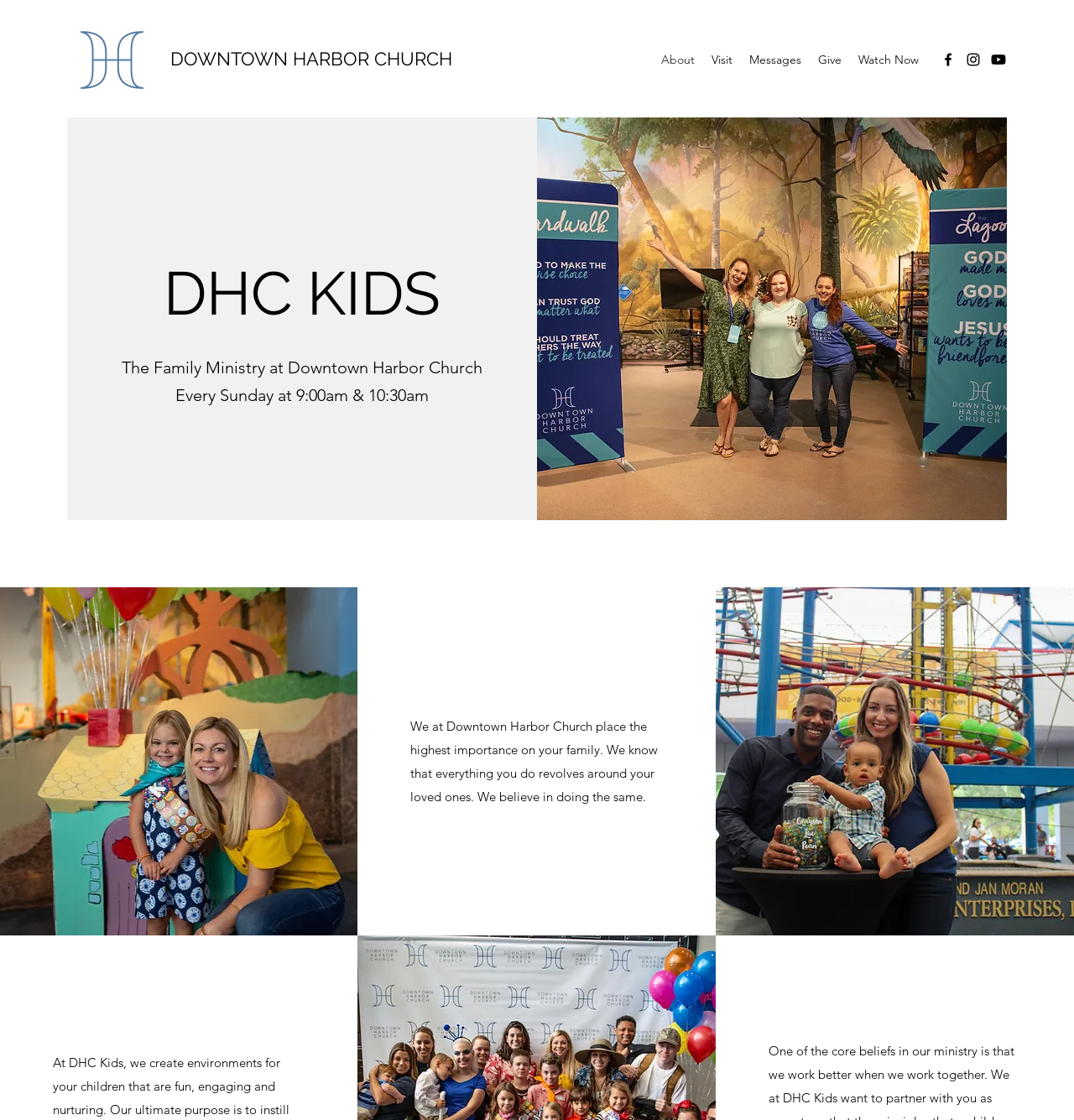Indicate the bounding box coordinates of the clickable region to achieve the following instruction: "Watch Now."

[0.791, 0.042, 0.863, 0.064]